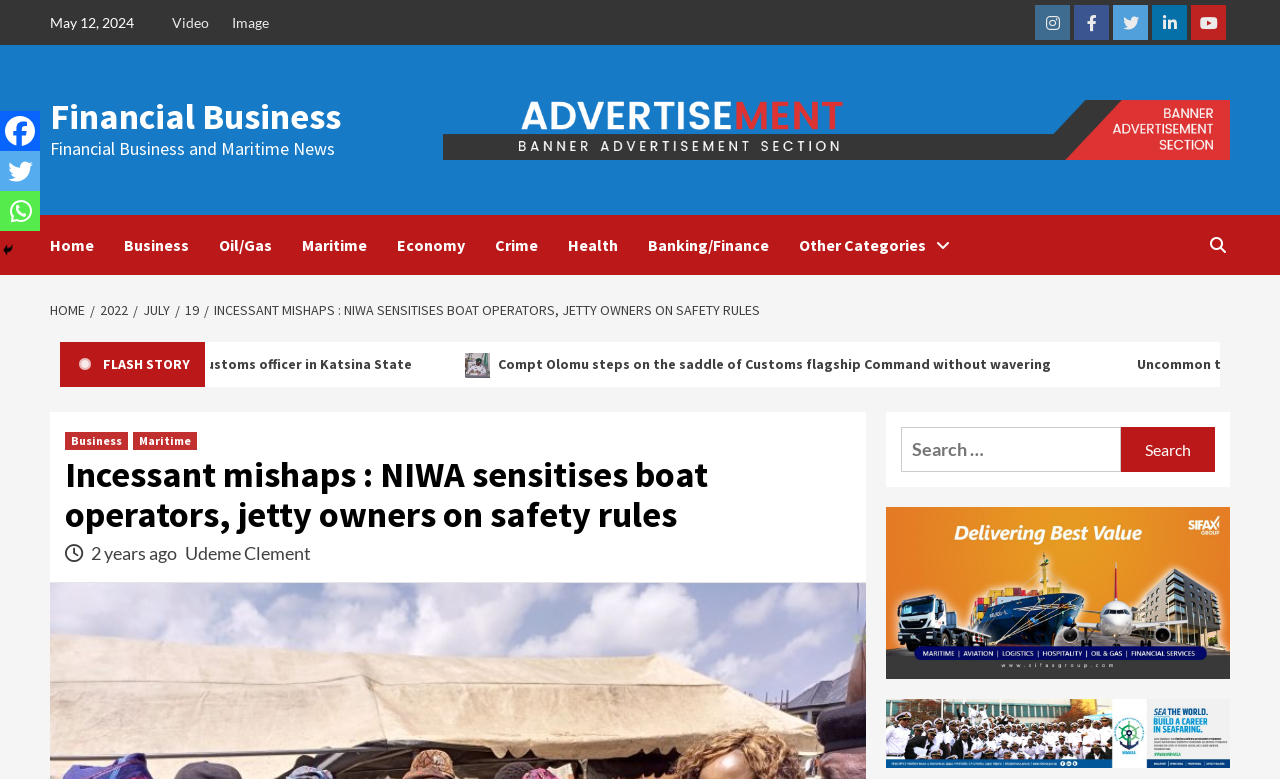Please determine the bounding box coordinates of the element to click in order to execute the following instruction: "View Jet Water Pump Wholesale Price". The coordinates should be four float numbers between 0 and 1, specified as [left, top, right, bottom].

None